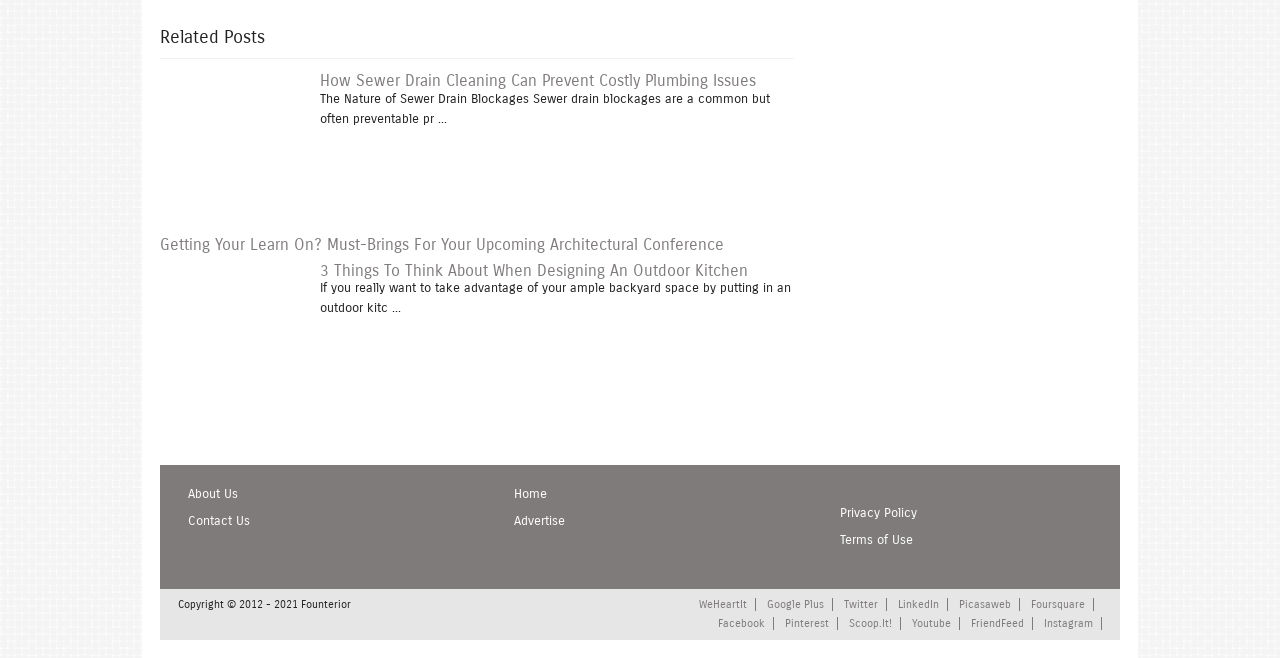Indicate the bounding box coordinates of the element that needs to be clicked to satisfy the following instruction: "Click on 'How Sewer Drain Cleaning Can Prevent Costly Plumbing Issues'". The coordinates should be four float numbers between 0 and 1, i.e., [left, top, right, bottom].

[0.25, 0.109, 0.591, 0.137]